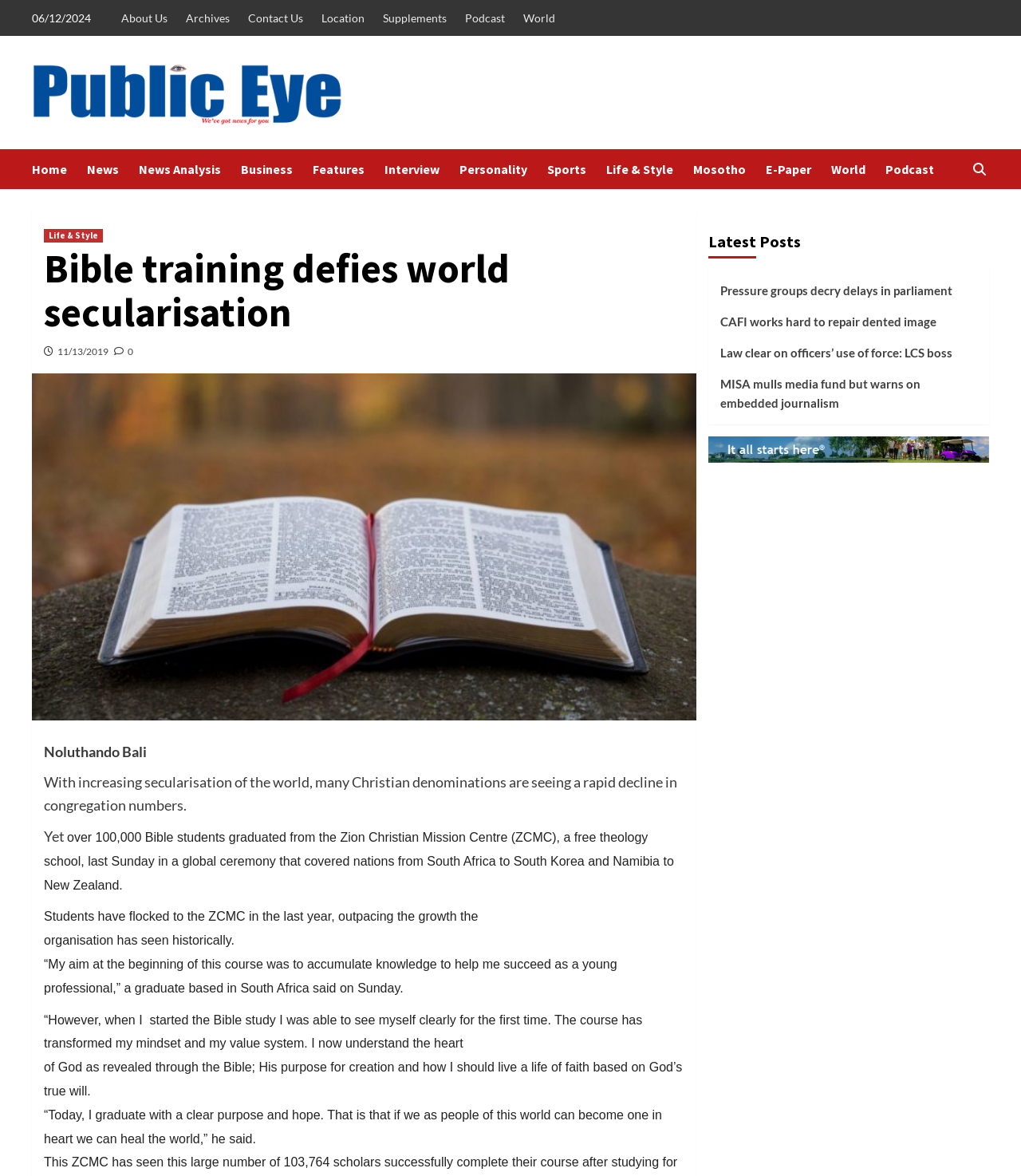Using the element description: "About Us", determine the bounding box coordinates. The coordinates should be in the format [left, top, right, bottom], with values between 0 and 1.

[0.119, 0.0, 0.172, 0.031]